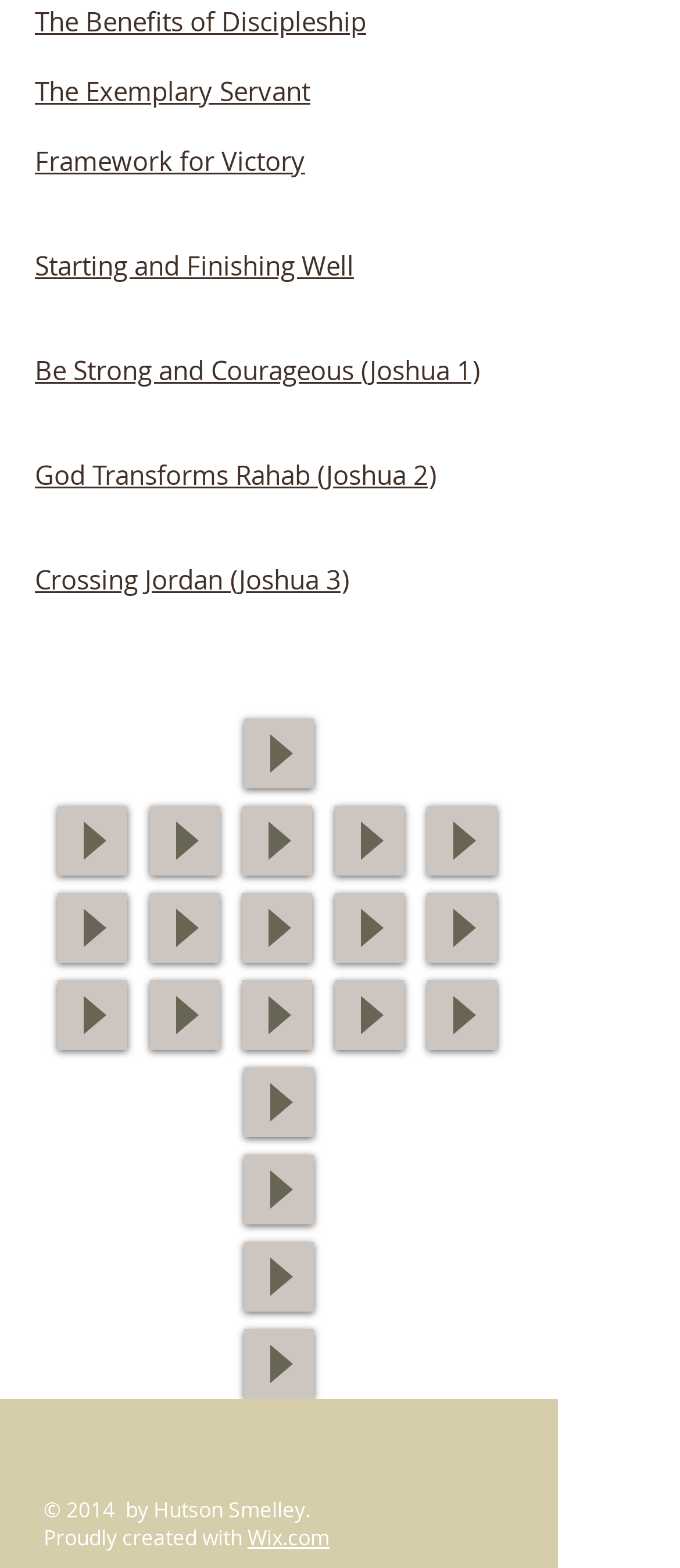Please provide a one-word or phrase answer to the question: 
What is the topic of the first link on the webpage?

Discipleship